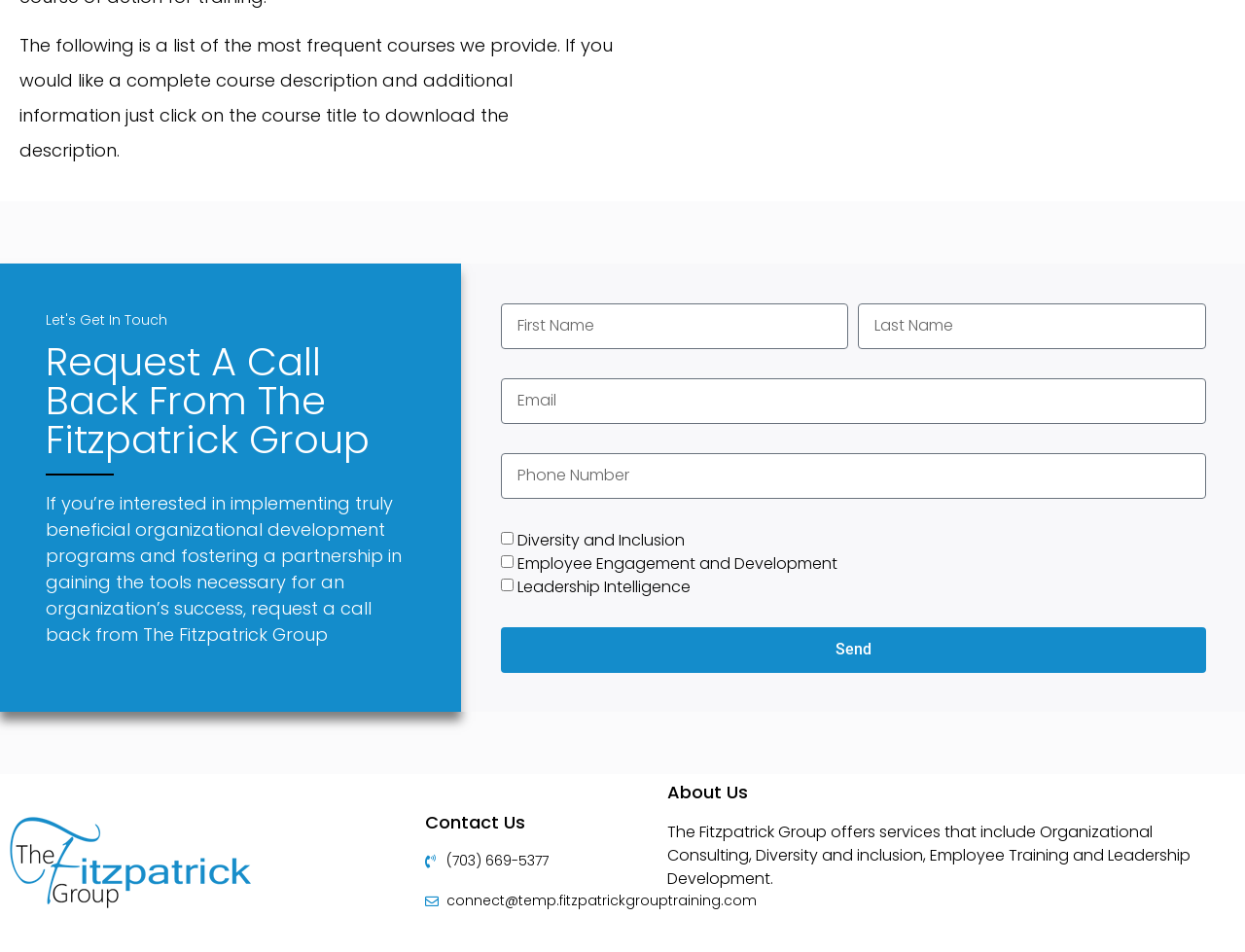Based on the image, provide a detailed response to the question:
What is the company name?

The company name can be found in the logo image at the bottom of the page, and also mentioned in the 'About Us' section.